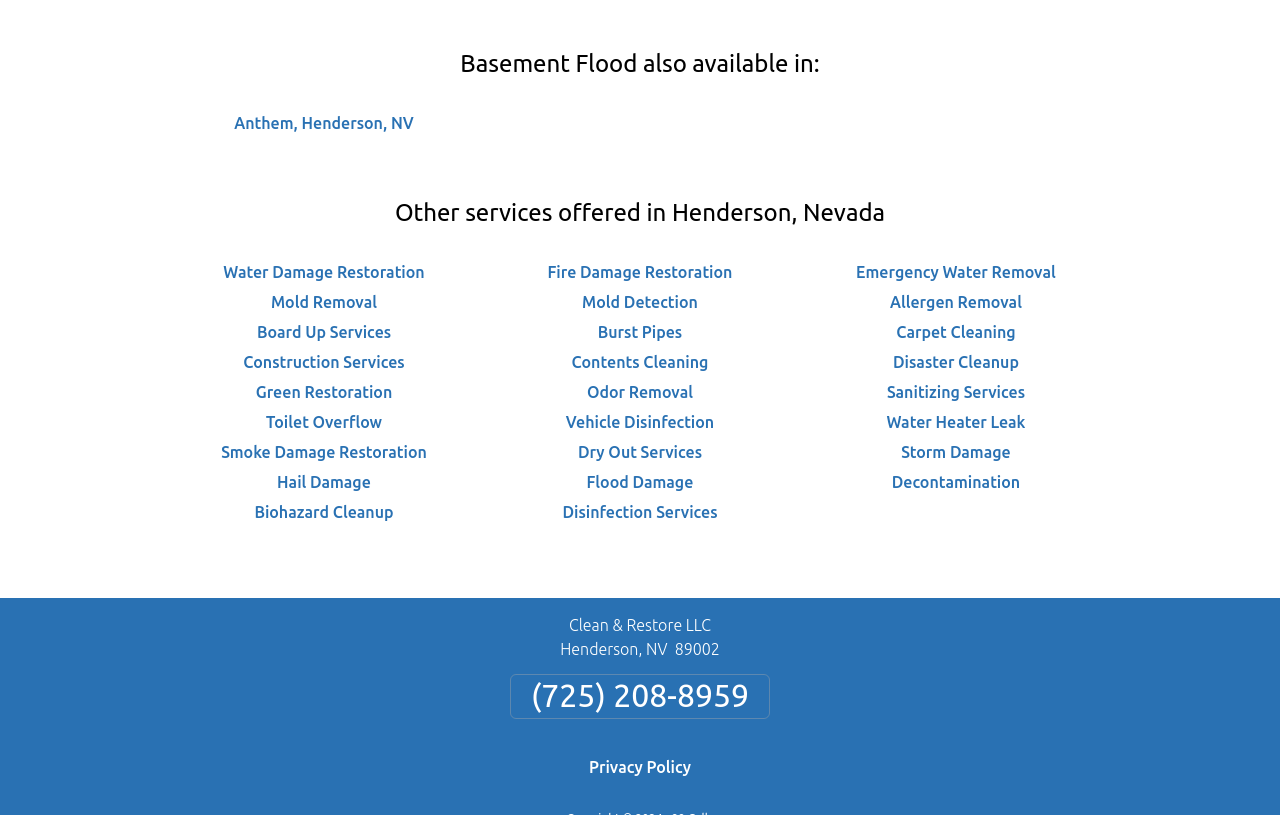Please specify the coordinates of the bounding box for the element that should be clicked to carry out this instruction: "Click on Water Damage Restoration". The coordinates must be four float numbers between 0 and 1, formatted as [left, top, right, bottom].

[0.174, 0.322, 0.332, 0.344]